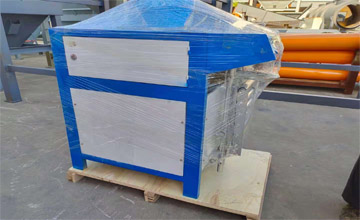Give a thorough description of the image, including any visible elements and their relationships.

This image showcases an impeller packing machine, securely packaged and ready for shipment to Europe. The machine is primarily composed of a sturdy metal frame adorned with blue and white panels, providing both durability and a professional appearance. It rests on a wooden pallet, ensuring stability during transportation. The packaging film enveloping the machine suggests precautions taken to protect it from potential damage during transit. In the background, various industrial components and machinery can be seen, indicating a busy manufacturing environment focused on delivering high-quality equipment. This image represents the commitment of TONGDING Machinery and Equipment Company Limited to providing reliable solutions for their clients.